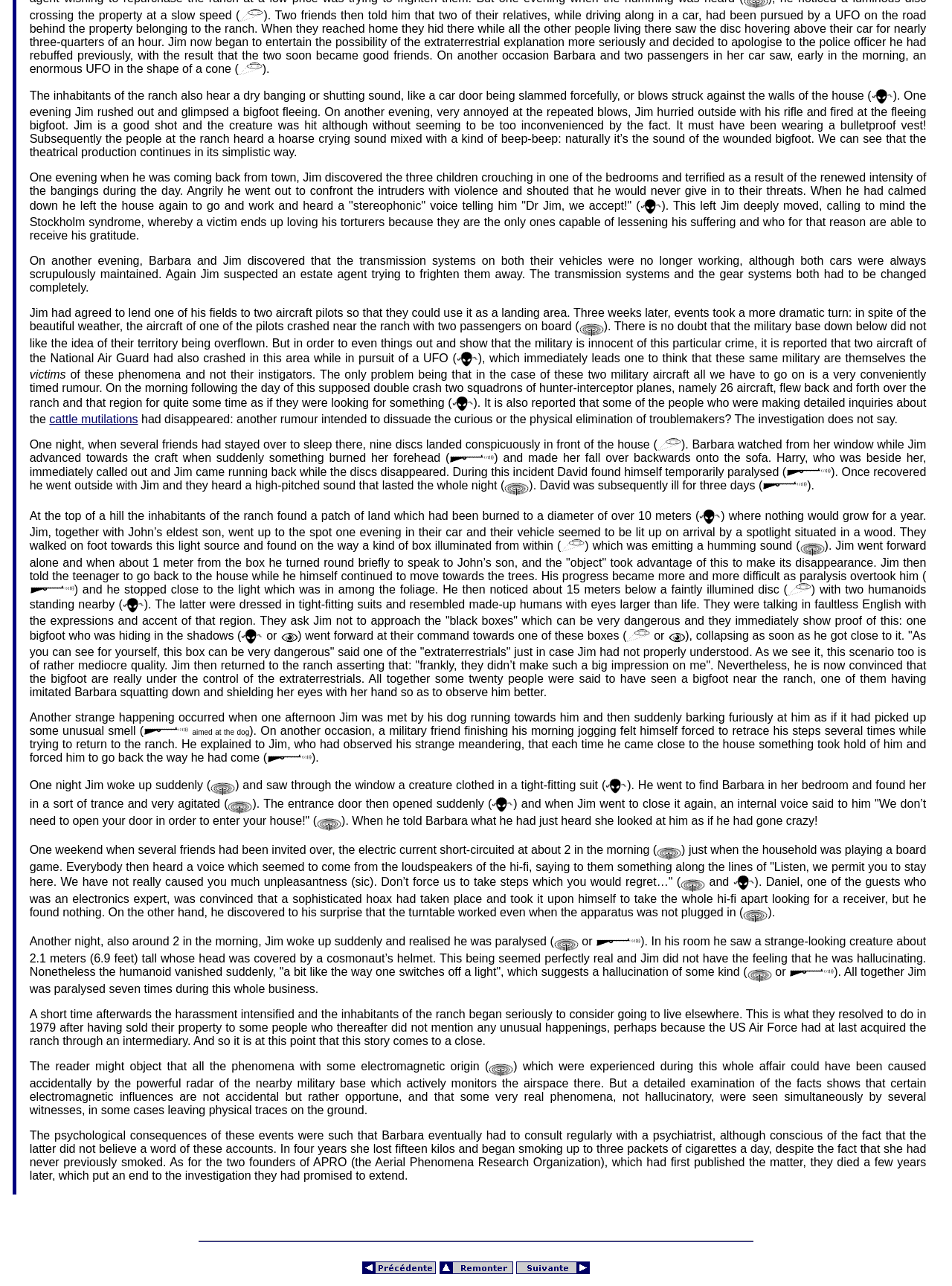How many aircraft landed on the ranch?
Please give a detailed answer to the question using the information shown in the image.

Although there are mentions of aircraft and UFOs in the text, there is no mention of any aircraft landing on the ranch. The text only talks about UFOs and aircraft flying over or crashing near the ranch.